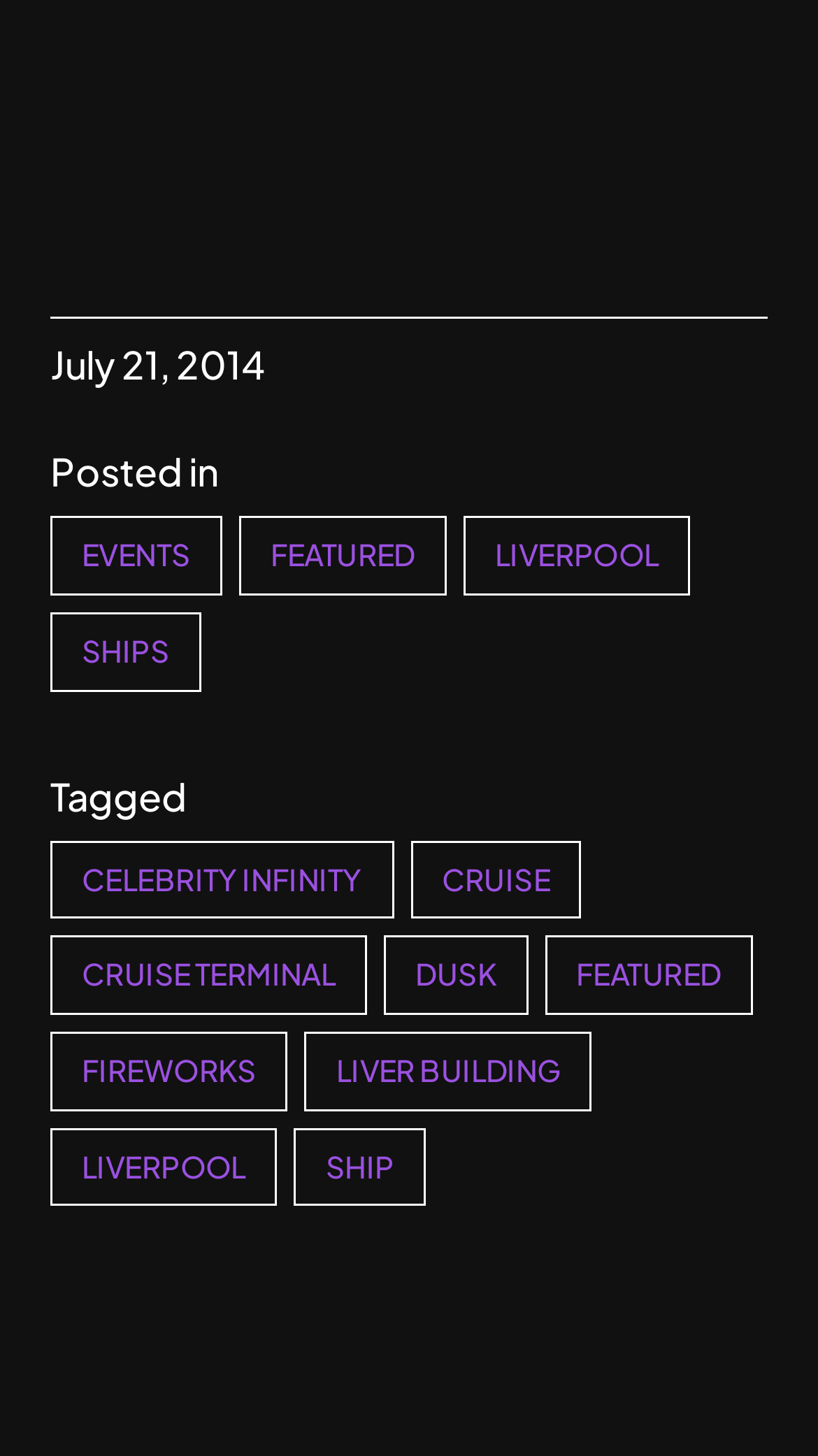Determine the bounding box coordinates for the area that needs to be clicked to fulfill this task: "Explore LIVERPOOL". The coordinates must be given as four float numbers between 0 and 1, i.e., [left, top, right, bottom].

[0.567, 0.355, 0.844, 0.409]